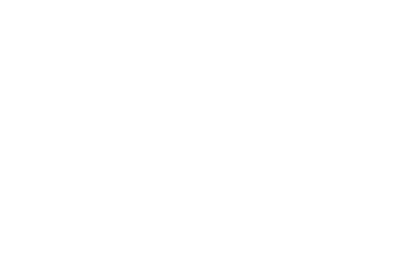Using details from the image, please answer the following question comprehensively:
What is the purpose of the image?

The purpose of the image is to inform and engage users about the NAC Rewards initiative's progression, as suggested by the caption, which implies that the image is intended to provide a structured overview of the program's achievements and milestones.